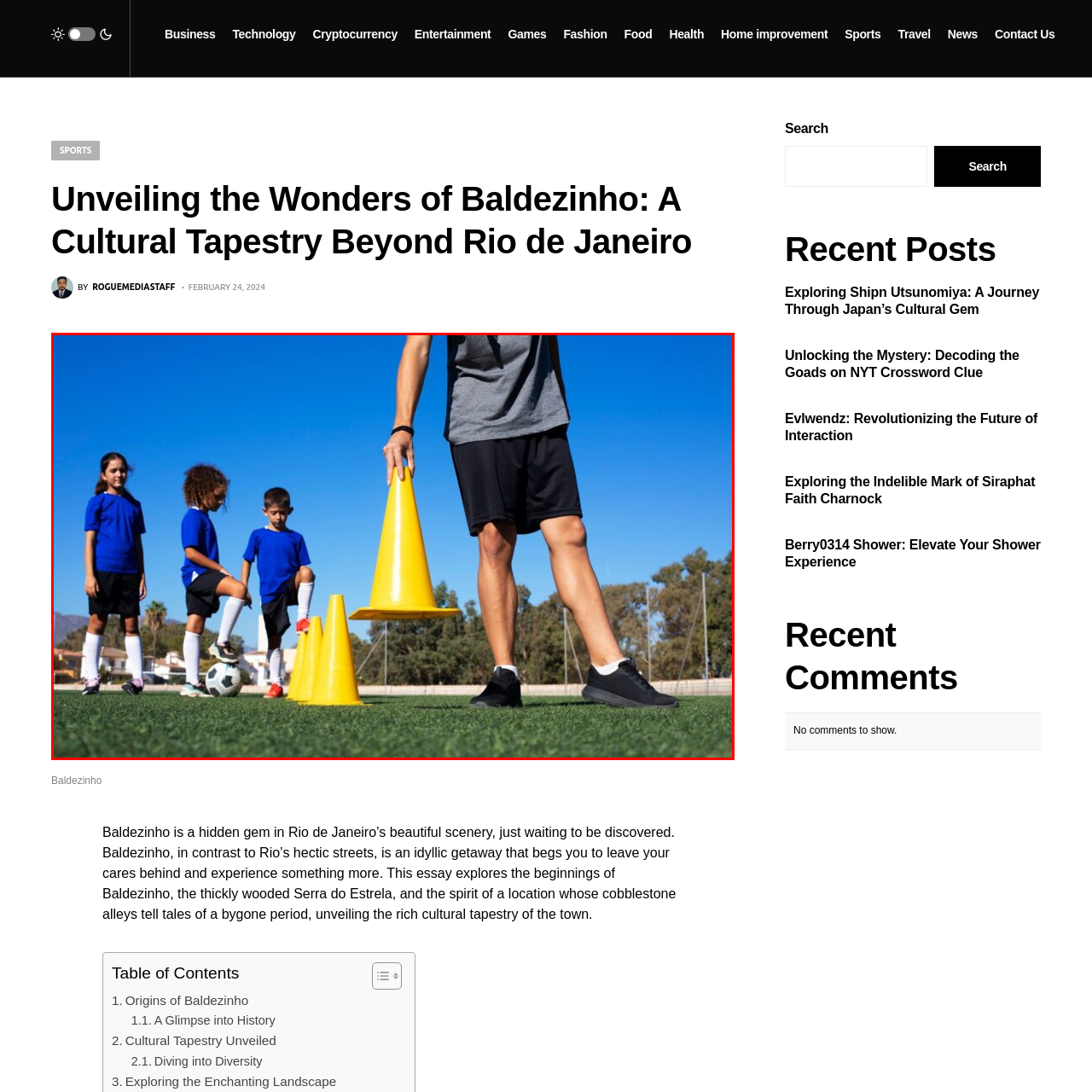What is the color of the sky in the background?
Check the image enclosed by the red bounding box and give your answer in one word or a short phrase.

Clear blue